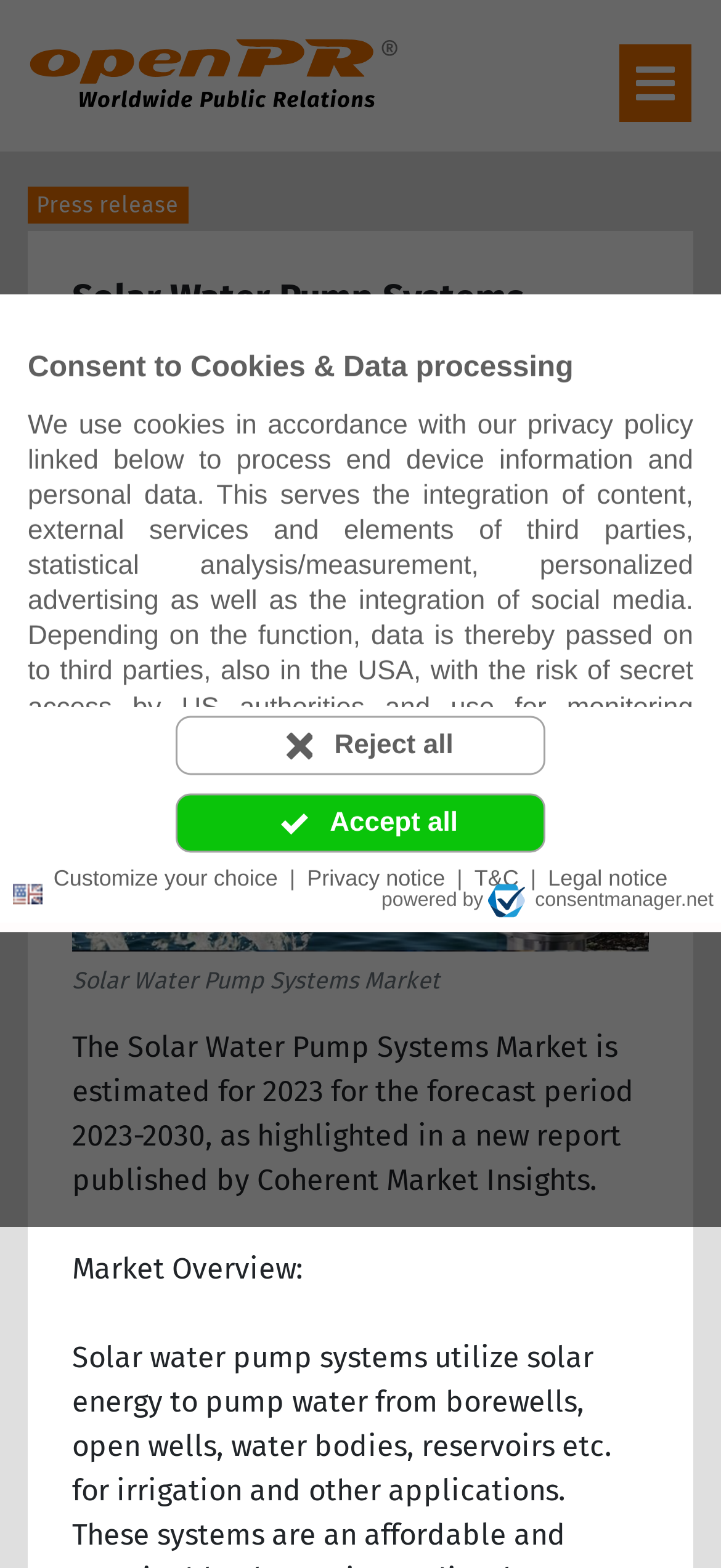What is the date of the press release?
Using the image, provide a concise answer in one word or a short phrase.

12-05-2023